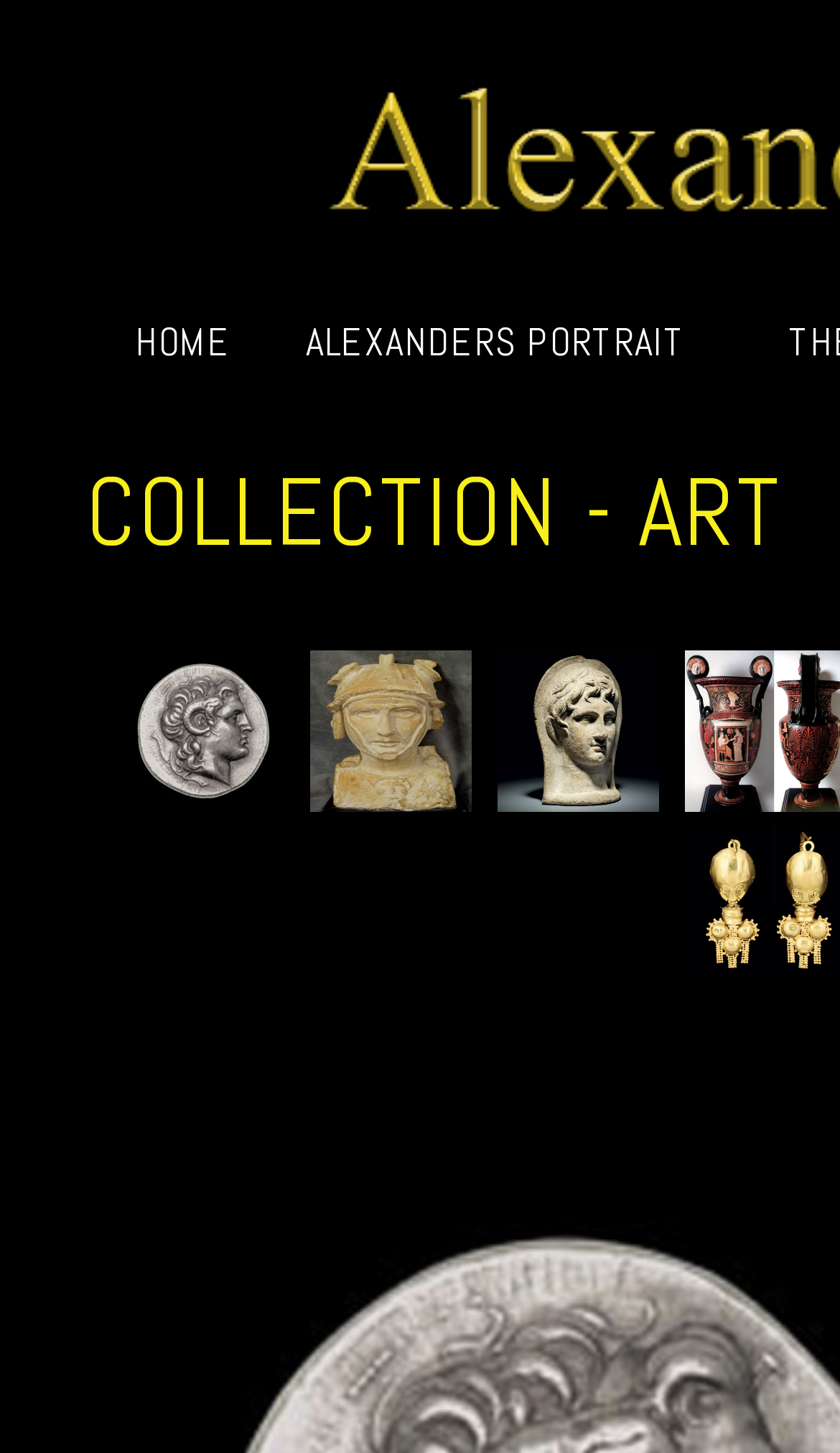Please find the bounding box for the following UI element description. Provide the coordinates in (top-left x, top-left y, bottom-right x, bottom-right y) format, with values between 0 and 1: Latest Outing

None